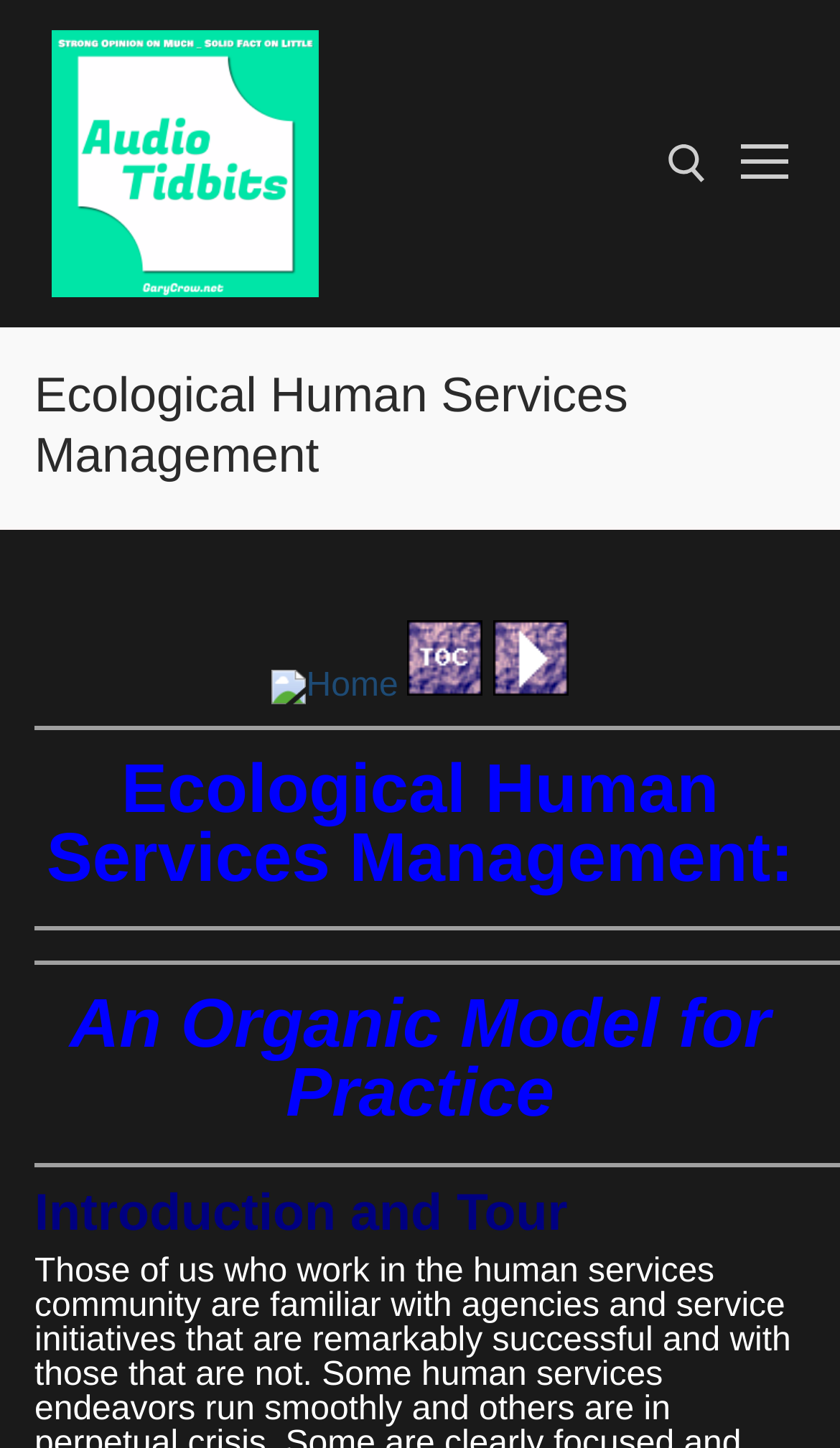By analyzing the image, answer the following question with a detailed response: What is the purpose of the search box?

The search box is accompanied by a 'Search for:' label and a submit button, indicating that it is intended for users to search for specific content within the webpage or website.